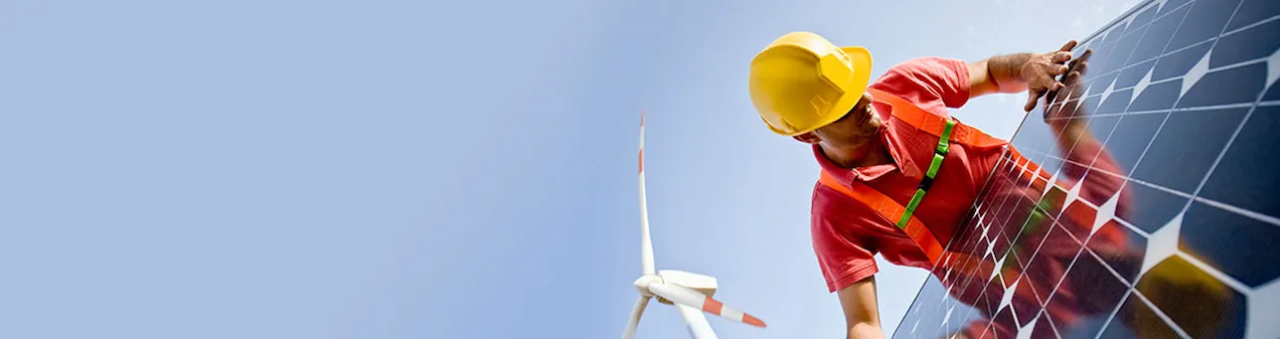Analyze the image and describe all key details you can observe.

The image depicts a skilled worker meticulously inspecting solar panels in the foreground, showcasing the importance of renewable energy technology. The worker, dressed in a bright orange shirt and secured with a safety harness, wears a yellow hard hat, emphasizing safety in the field. In the background, a wind turbine stands tall, symbolizing the integration of solar and wind energy as part of environmental management efforts. The serene blue backdrop reflects a clear sky, enhancing the imagery of sustainable energy practices and the focus on environmental responsibility. This visual underscores the objectives of courses in environmental management and ISO 14000 standards, which aim to identify and assess environmental aspects crucial for sustainable development.